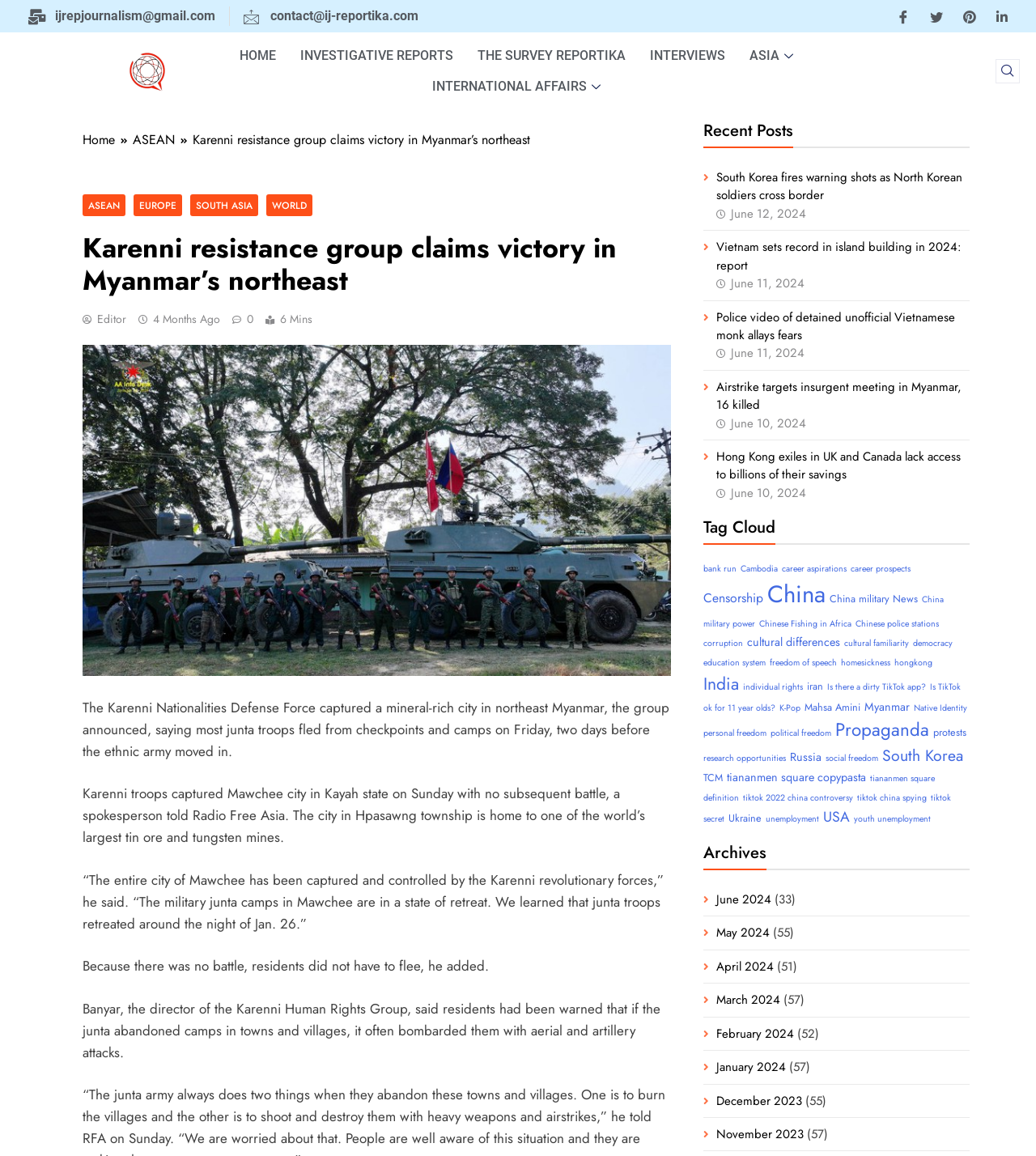Give a succinct answer to this question in a single word or phrase: 
How long ago was the article published?

4 Months Ago